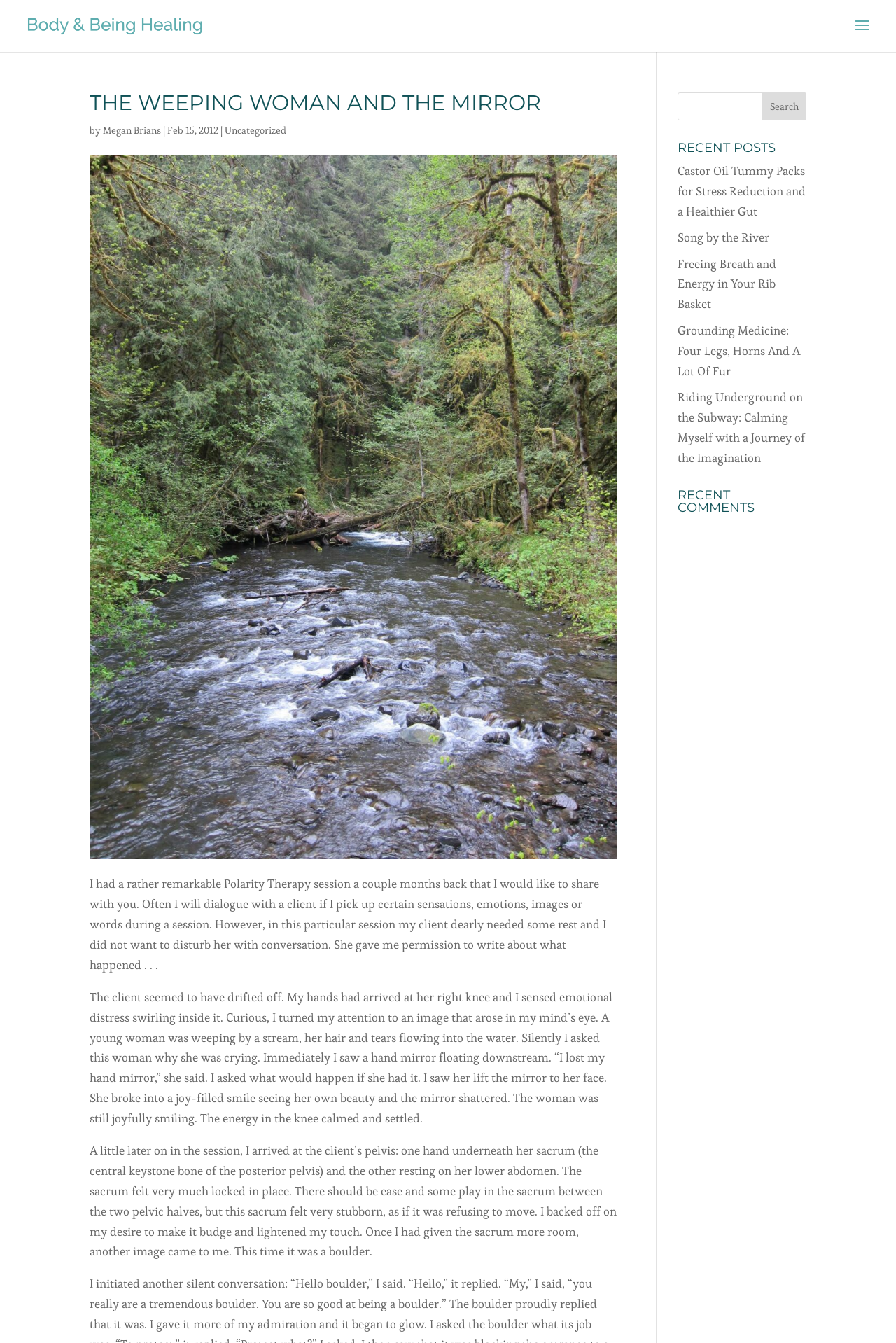Please answer the following question using a single word or phrase: 
What is the category of the article?

Uncategorized